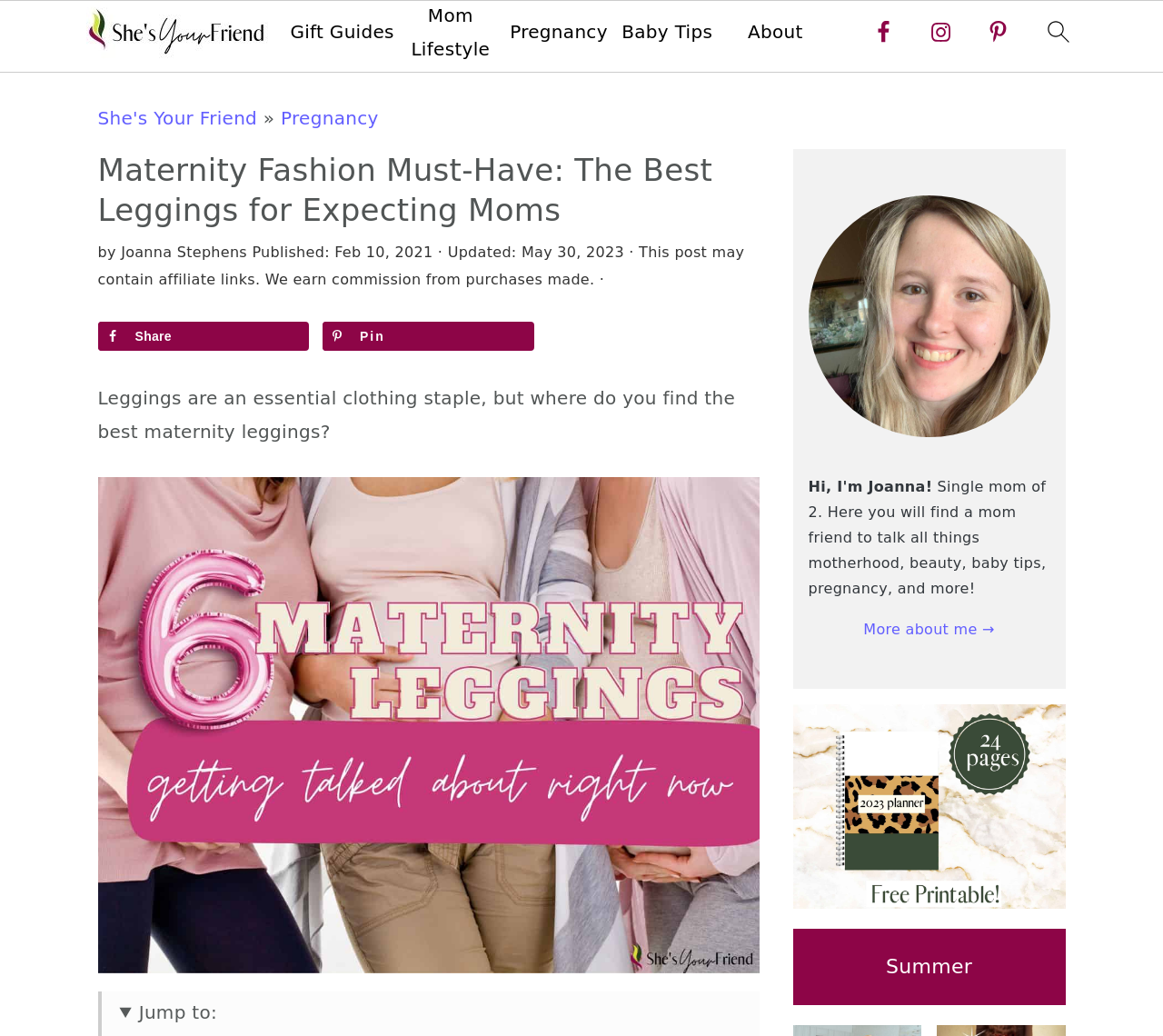What is the topic of the 'Primary Sidebar' section?
From the details in the image, provide a complete and detailed answer to the question.

The 'Primary Sidebar' section is located on the right side of the webpage, and it contains information about the author, including a photo and a brief description of herself as a single mom of 2.